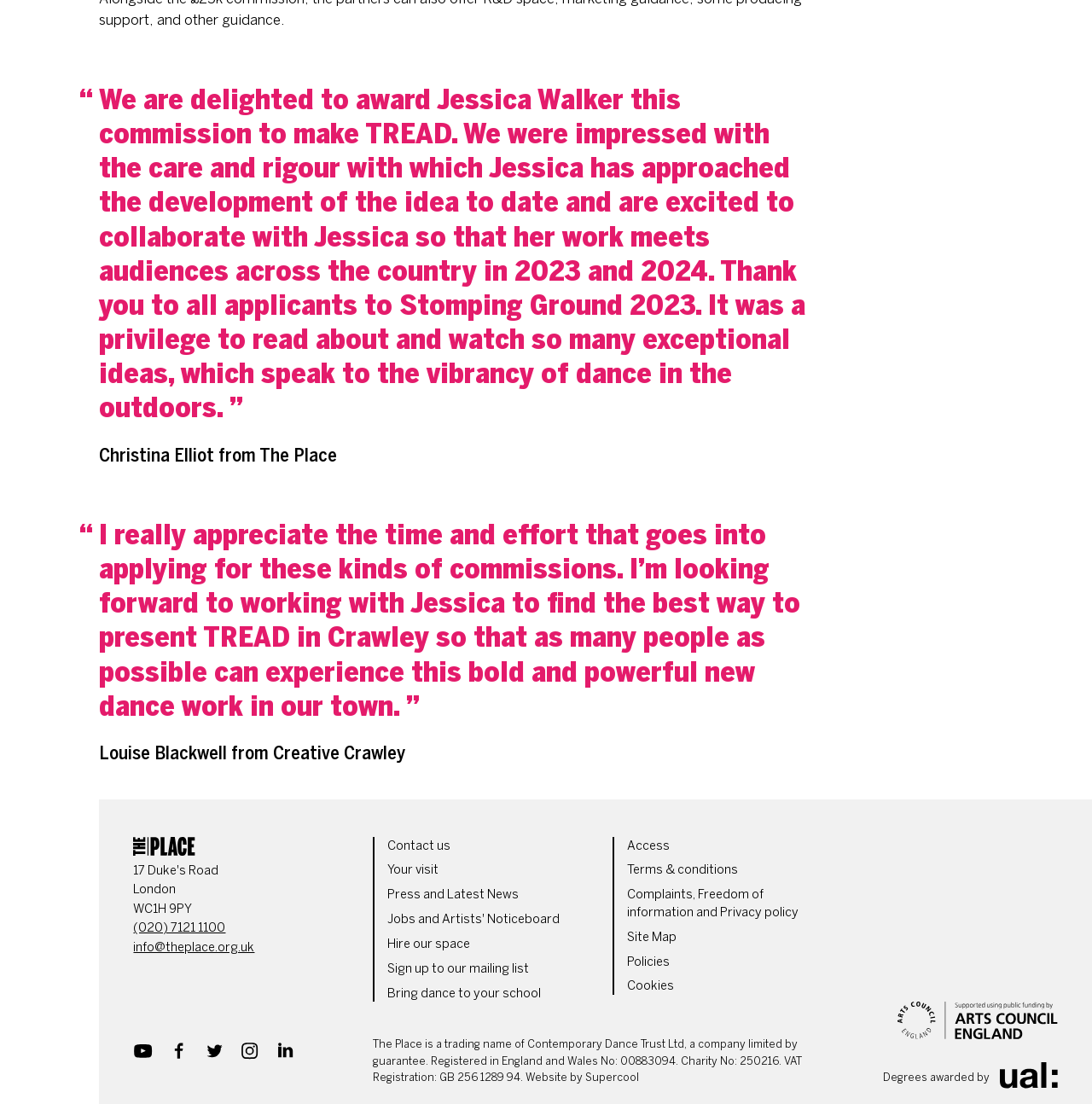Highlight the bounding box coordinates of the element that should be clicked to carry out the following instruction: "Call the phone number". The coordinates must be given as four float numbers ranging from 0 to 1, i.e., [left, top, right, bottom].

[0.122, 0.832, 0.31, 0.849]